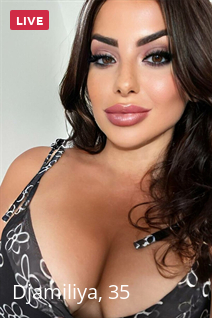Please answer the following question as detailed as possible based on the image: 
What is the pattern on Djamiliya's outfit?

The caption describes Djamiliya's outfit as having a floral pattern, which suggests that the dress or clothing she is wearing has a design featuring flowers.